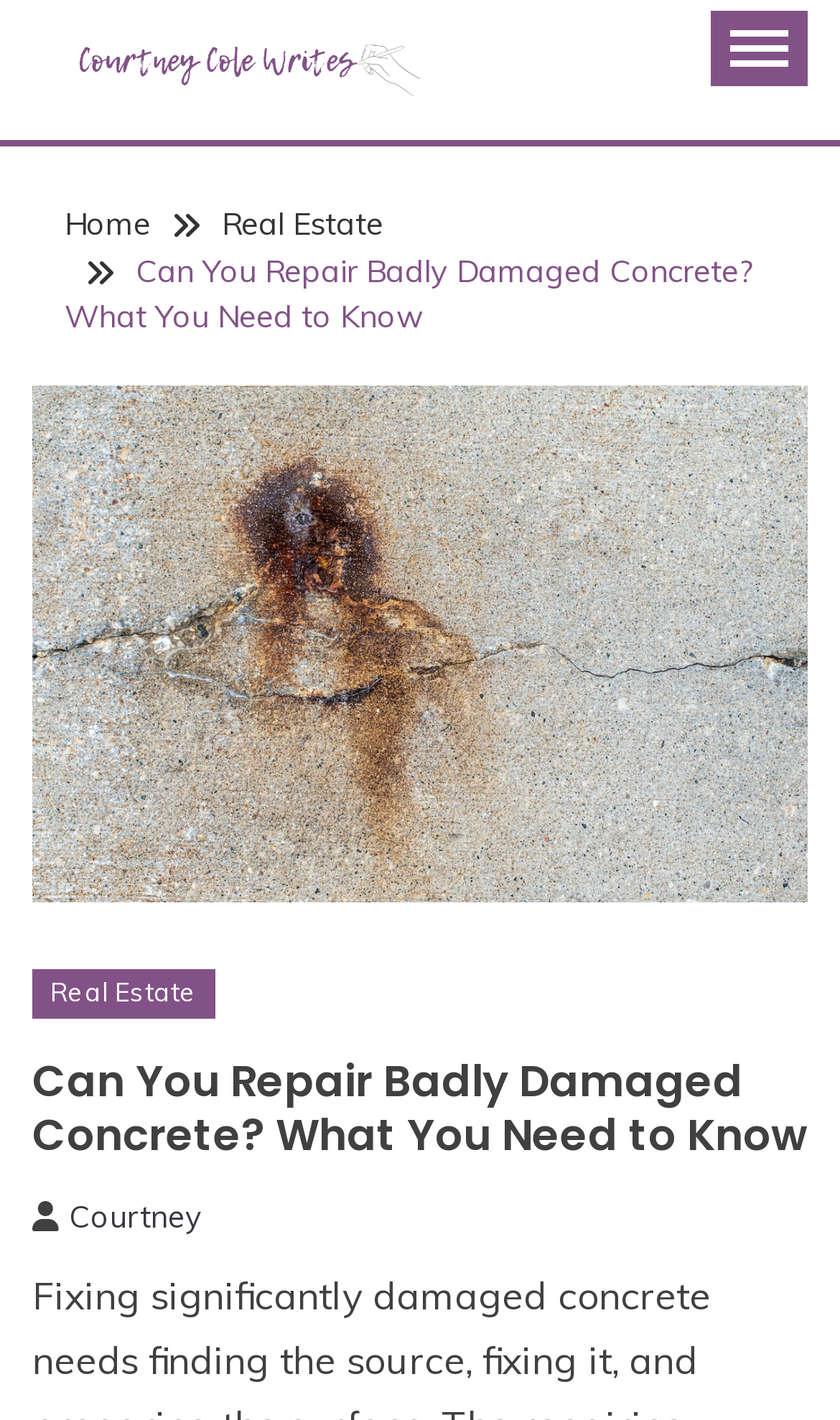Provide your answer to the question using just one word or phrase: What is the name of the website?

Courtney Cole Writes